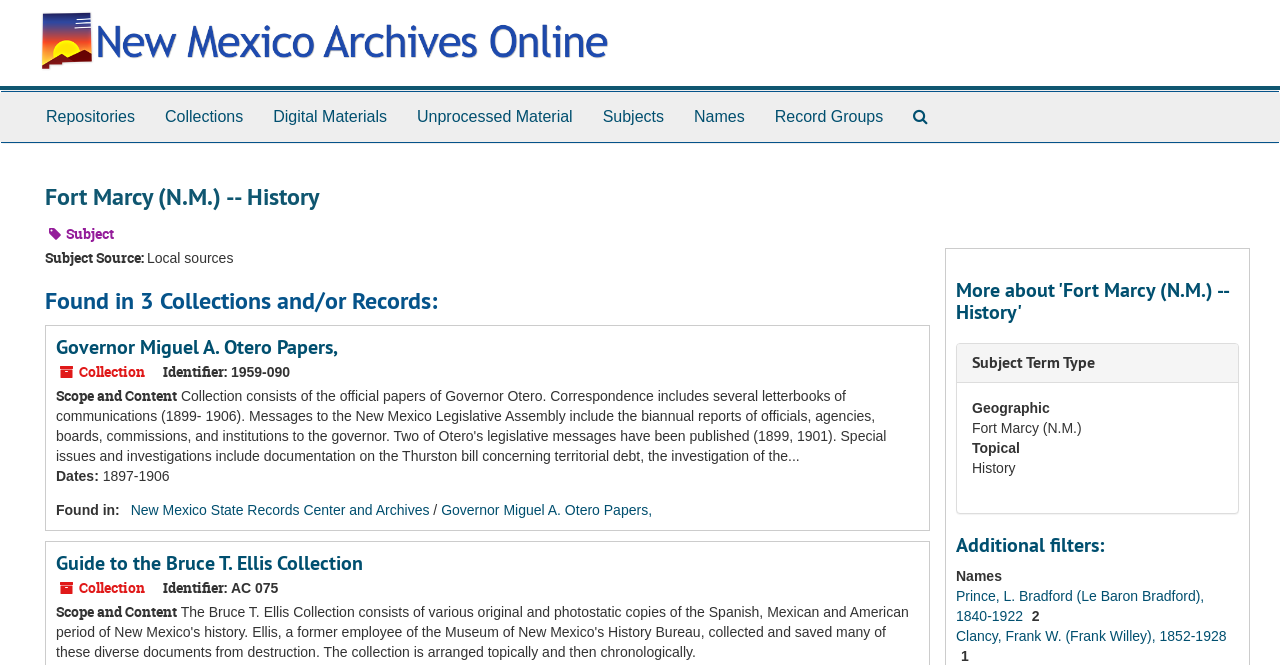Determine the bounding box coordinates of the section I need to click to execute the following instruction: "Search The Archives". Provide the coordinates as four float numbers between 0 and 1, i.e., [left, top, right, bottom].

[0.702, 0.138, 0.737, 0.214]